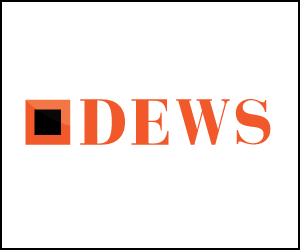What industry does the logo likely represent?
Answer briefly with a single word or phrase based on the image.

Tourism or hospitality